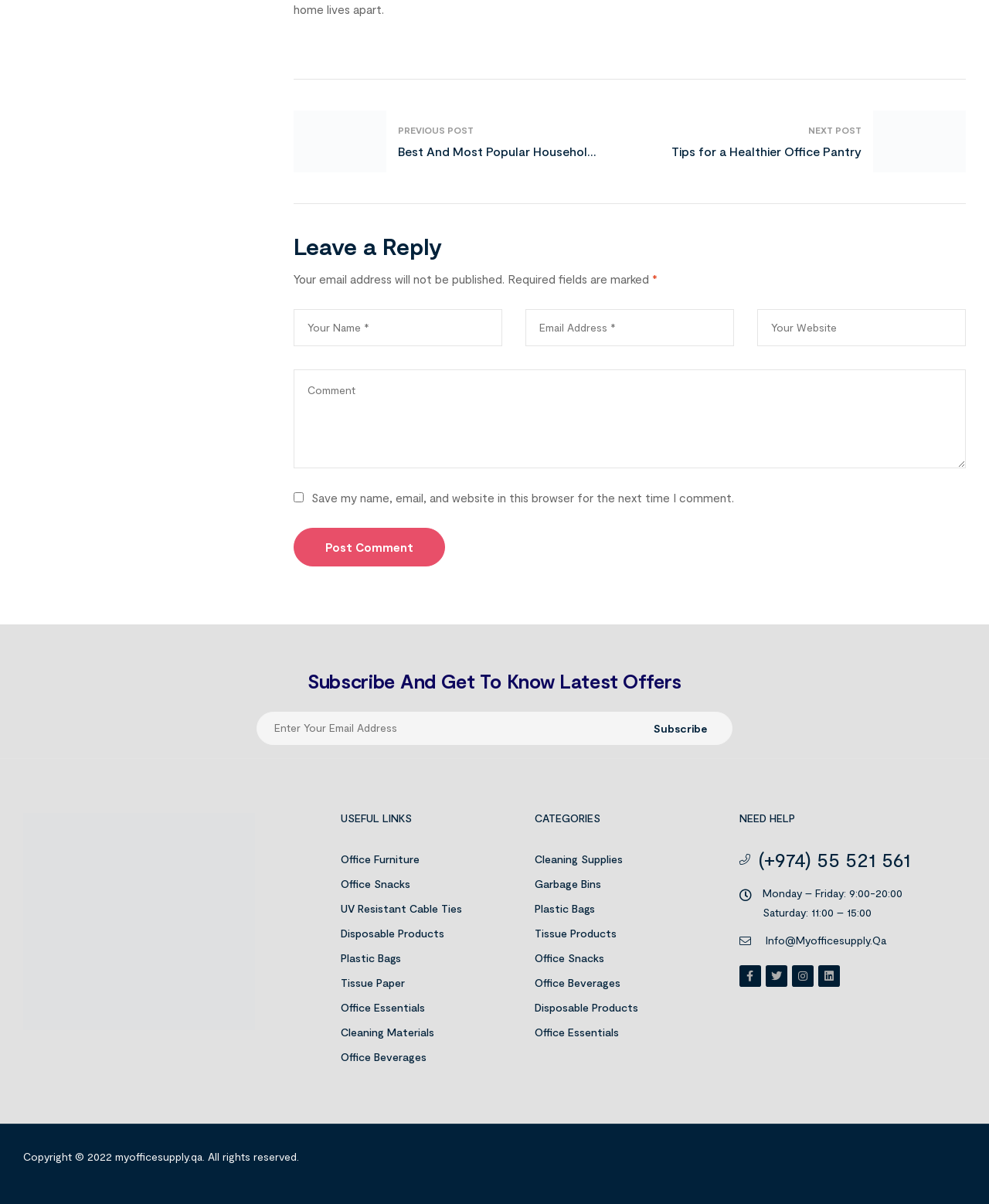Identify the bounding box coordinates of the region that should be clicked to execute the following instruction: "Subscribe to the newsletter".

[0.26, 0.592, 0.636, 0.618]